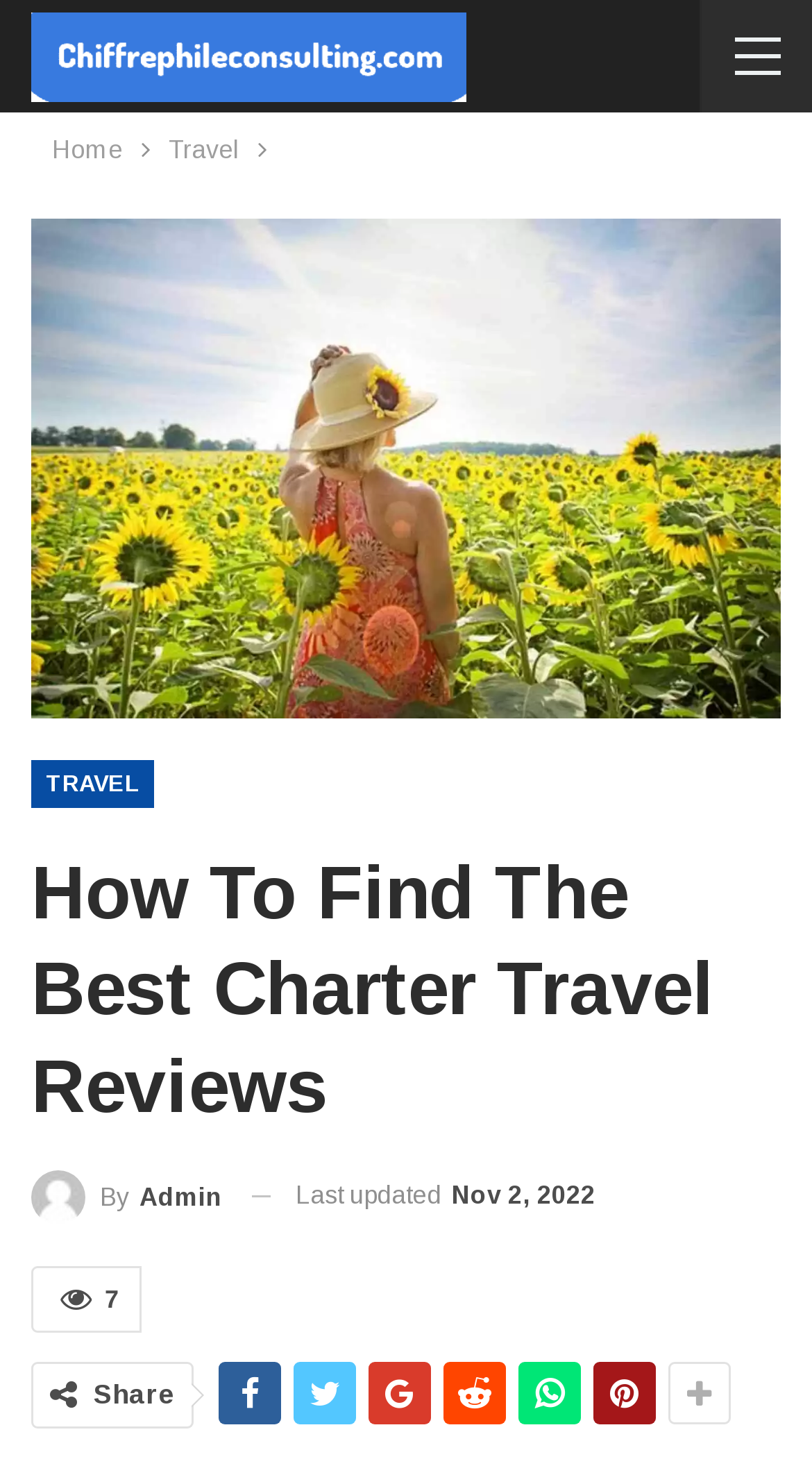When was the article last updated?
Answer the question with a single word or phrase derived from the image.

Nov 2, 2022